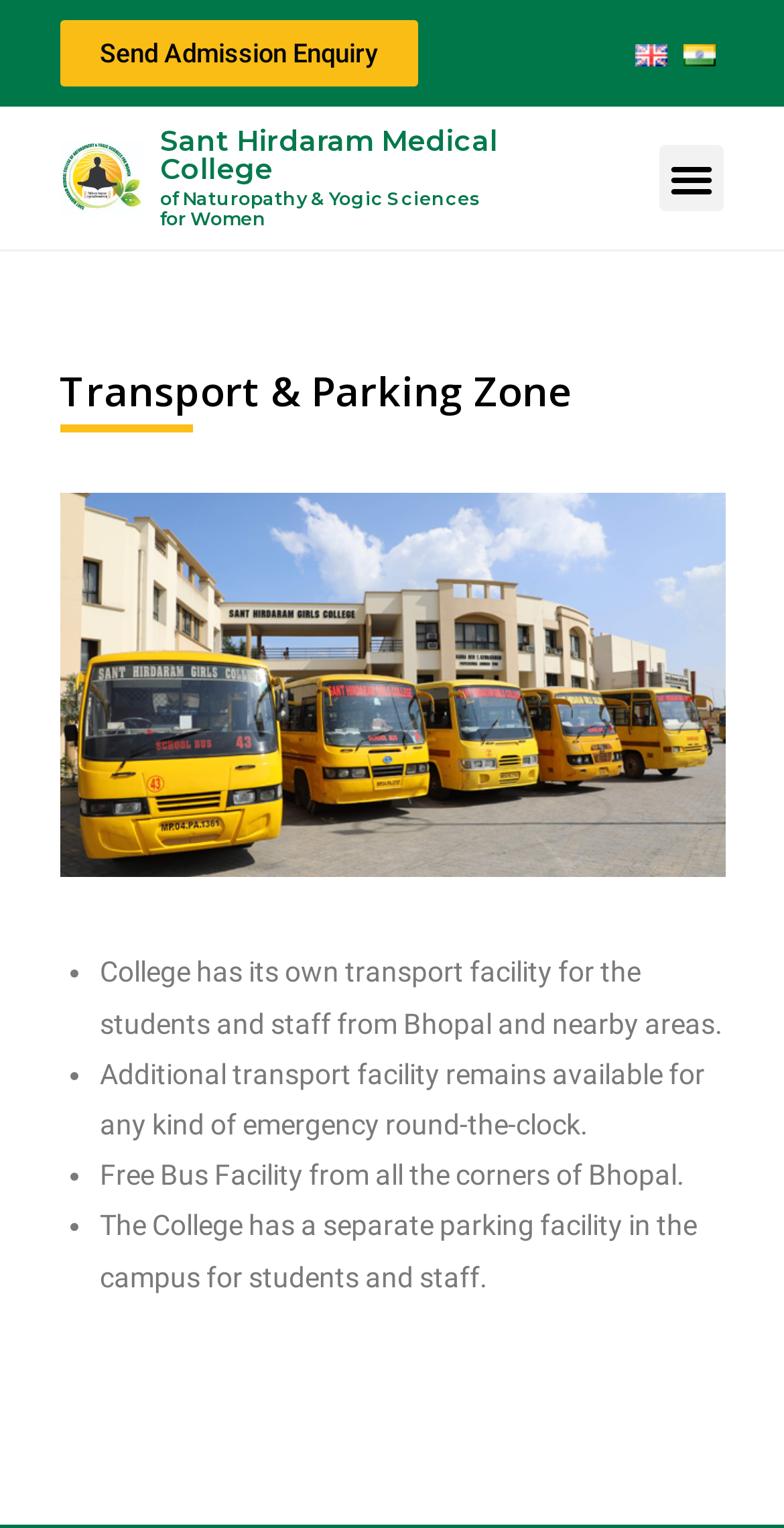Given the element description "for Women", identify the bounding box of the corresponding UI element.

[0.204, 0.136, 0.34, 0.15]